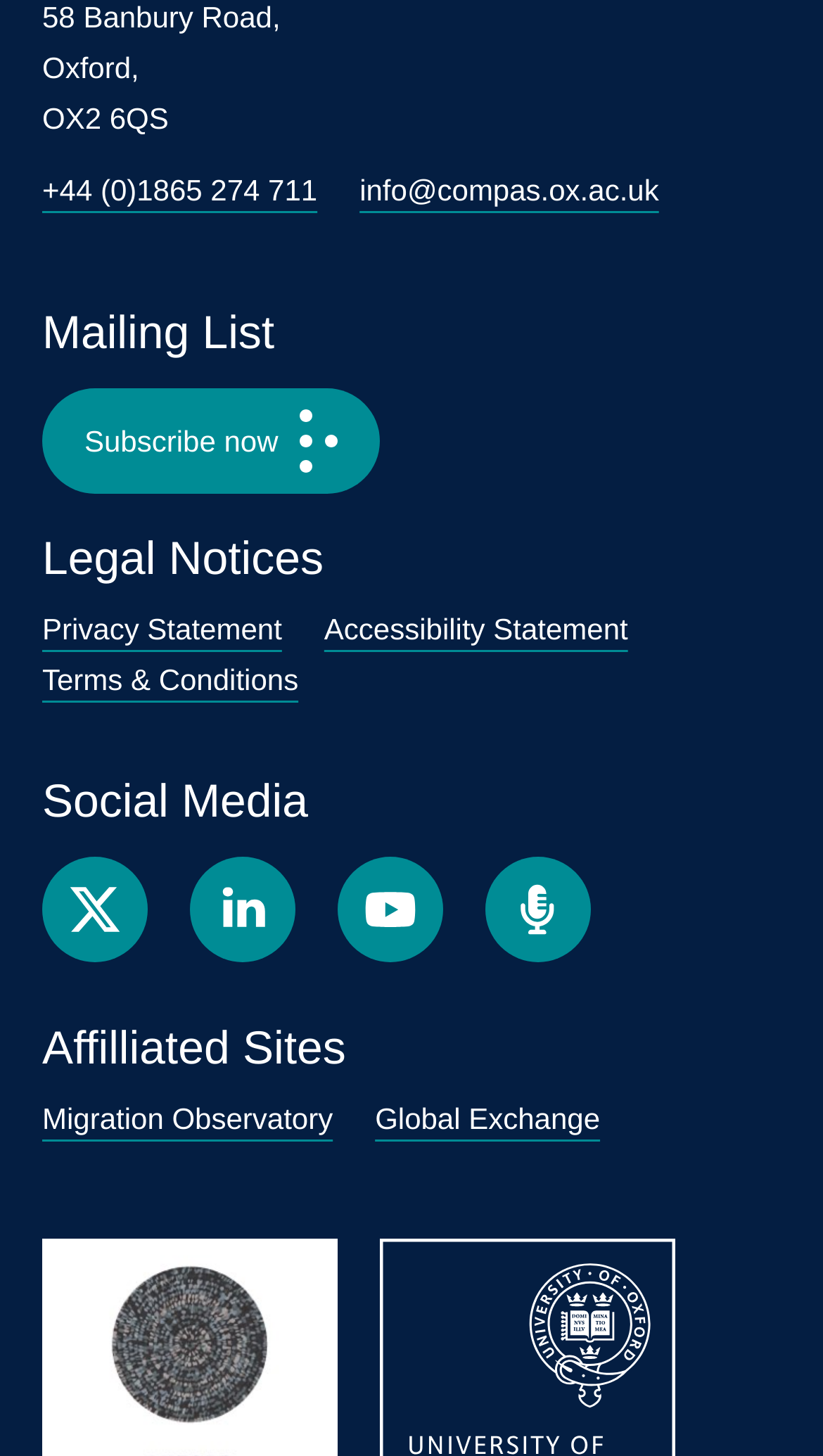Please identify the bounding box coordinates of the area I need to click to accomplish the following instruction: "View the privacy statement".

[0.051, 0.421, 0.343, 0.444]